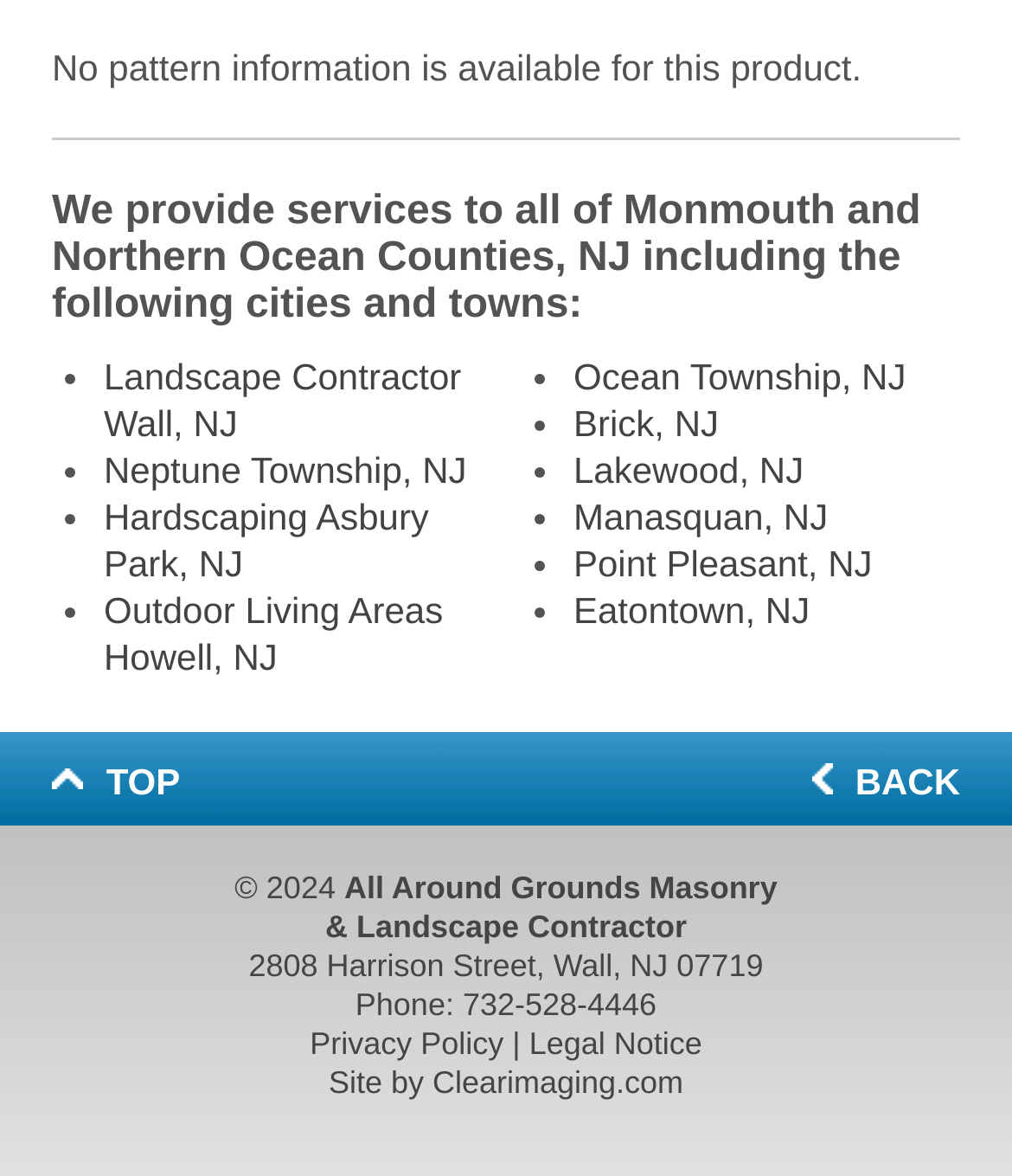From the webpage screenshot, predict the bounding box coordinates (top-left x, top-left y, bottom-right x, bottom-right y) for the UI element described here: Hardscaping Asbury Park, NJ

[0.103, 0.421, 0.424, 0.496]